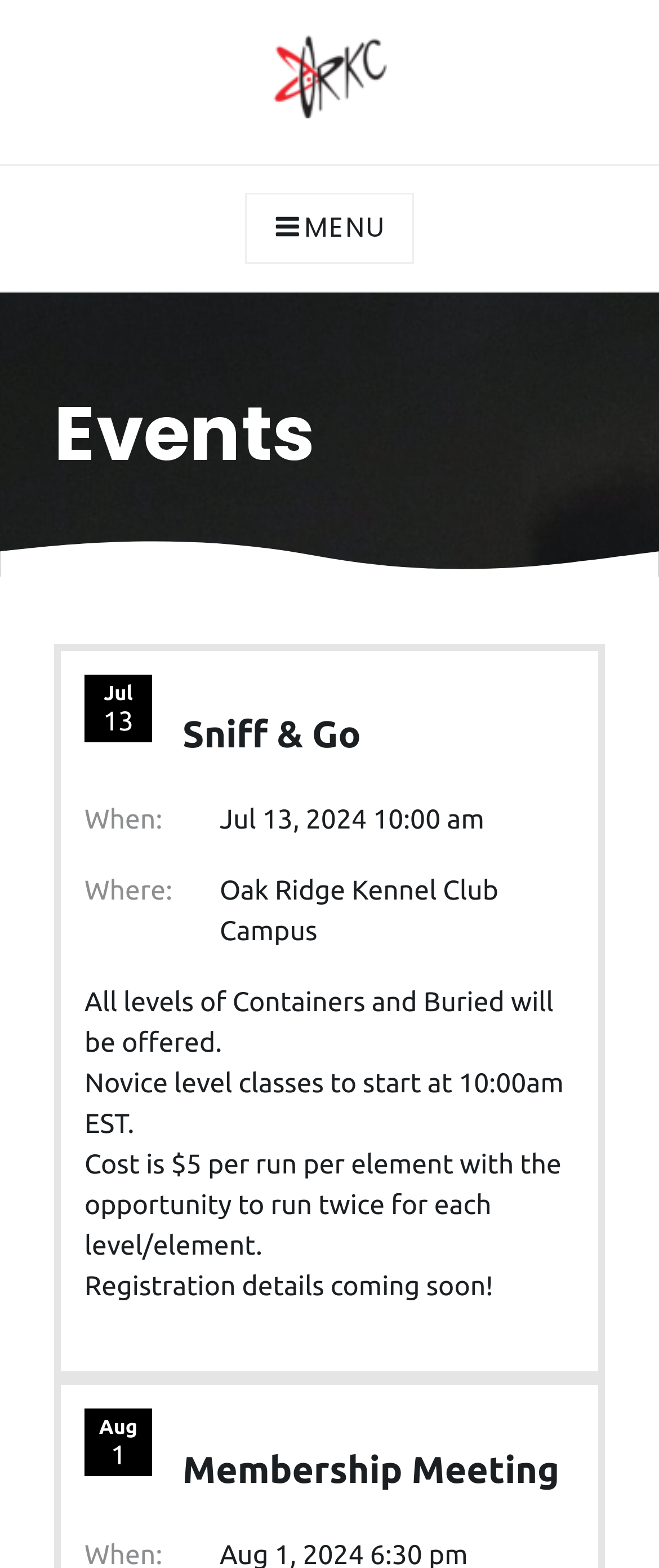Carefully examine the image and provide an in-depth answer to the question: What is the name of the second event?

The name of the second event can be found in the event description, where it is written as 'Membership Meeting' in a heading.